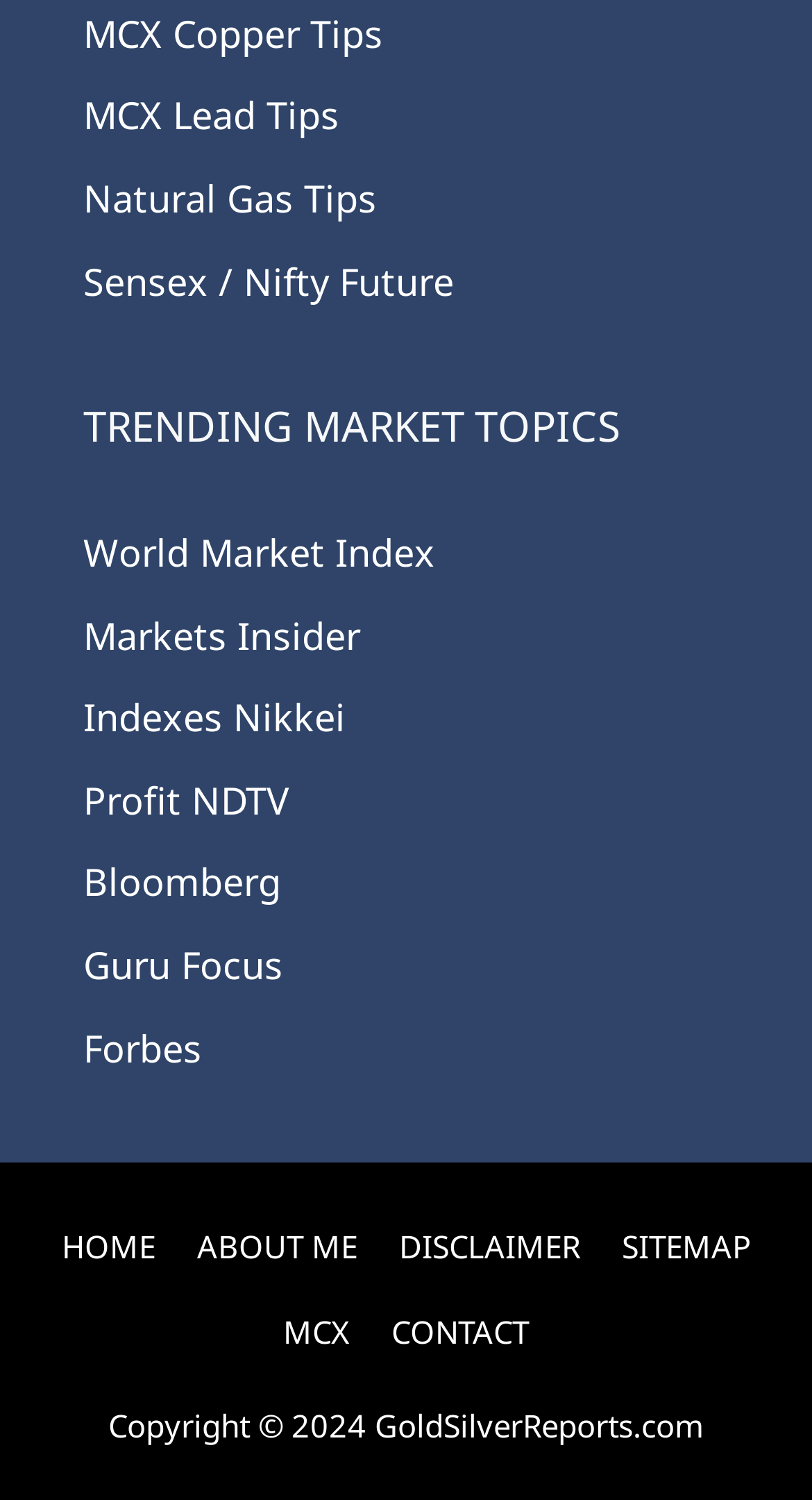What is the last link in the footer section?
Please give a detailed and elaborate explanation in response to the question.

I looked at the footer section and found the links 'HOME', 'ABOUT ME', 'DISCLAIMER', 'SITEMAP', 'MCX', and 'CONTACT'. The last link in the footer section is 'CONTACT'.